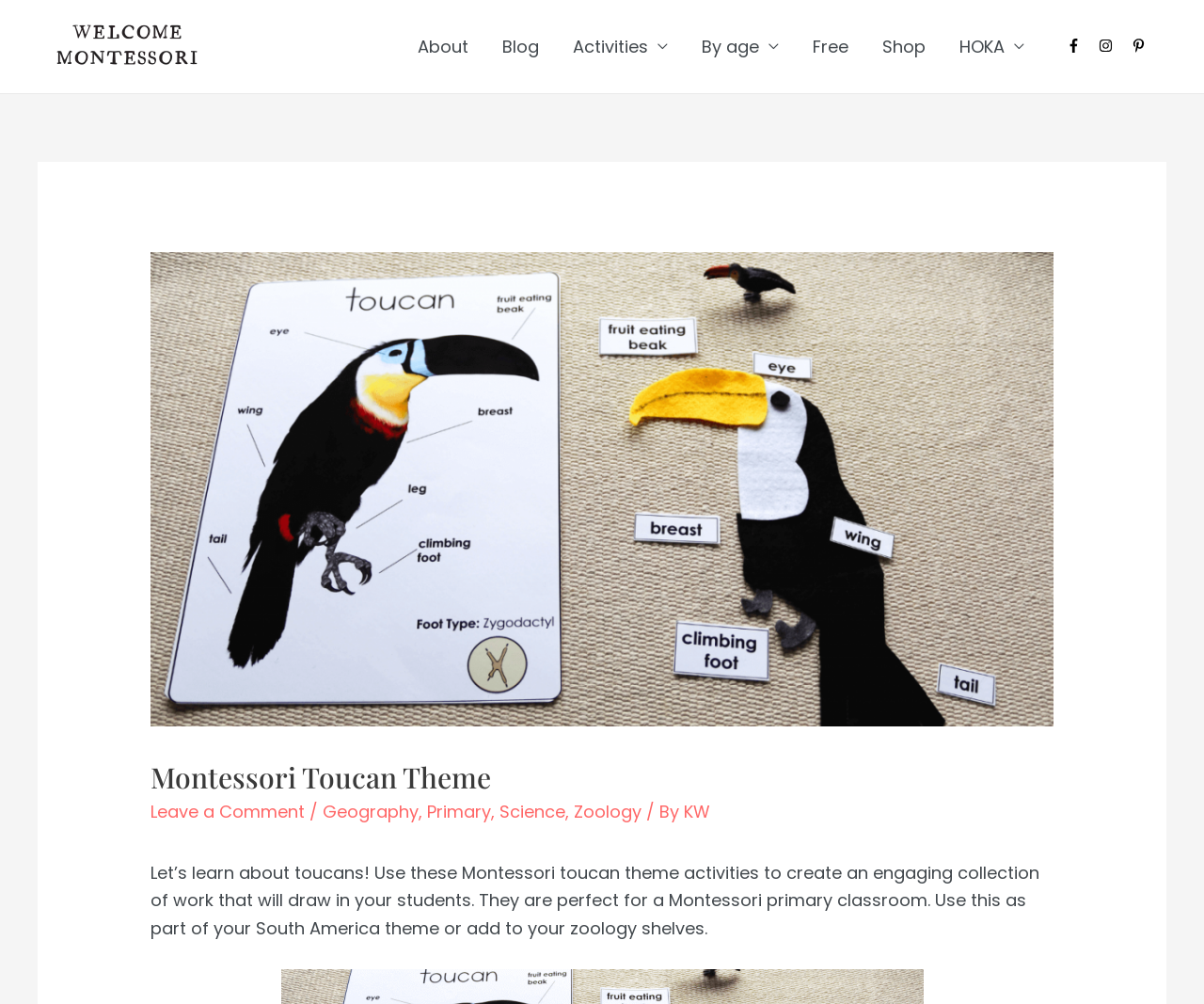Given the element description Leave a Comment, predict the bounding box coordinates for the UI element in the webpage screenshot. The format should be (top-left x, top-left y, bottom-right x, bottom-right y), and the values should be between 0 and 1.

[0.125, 0.797, 0.253, 0.82]